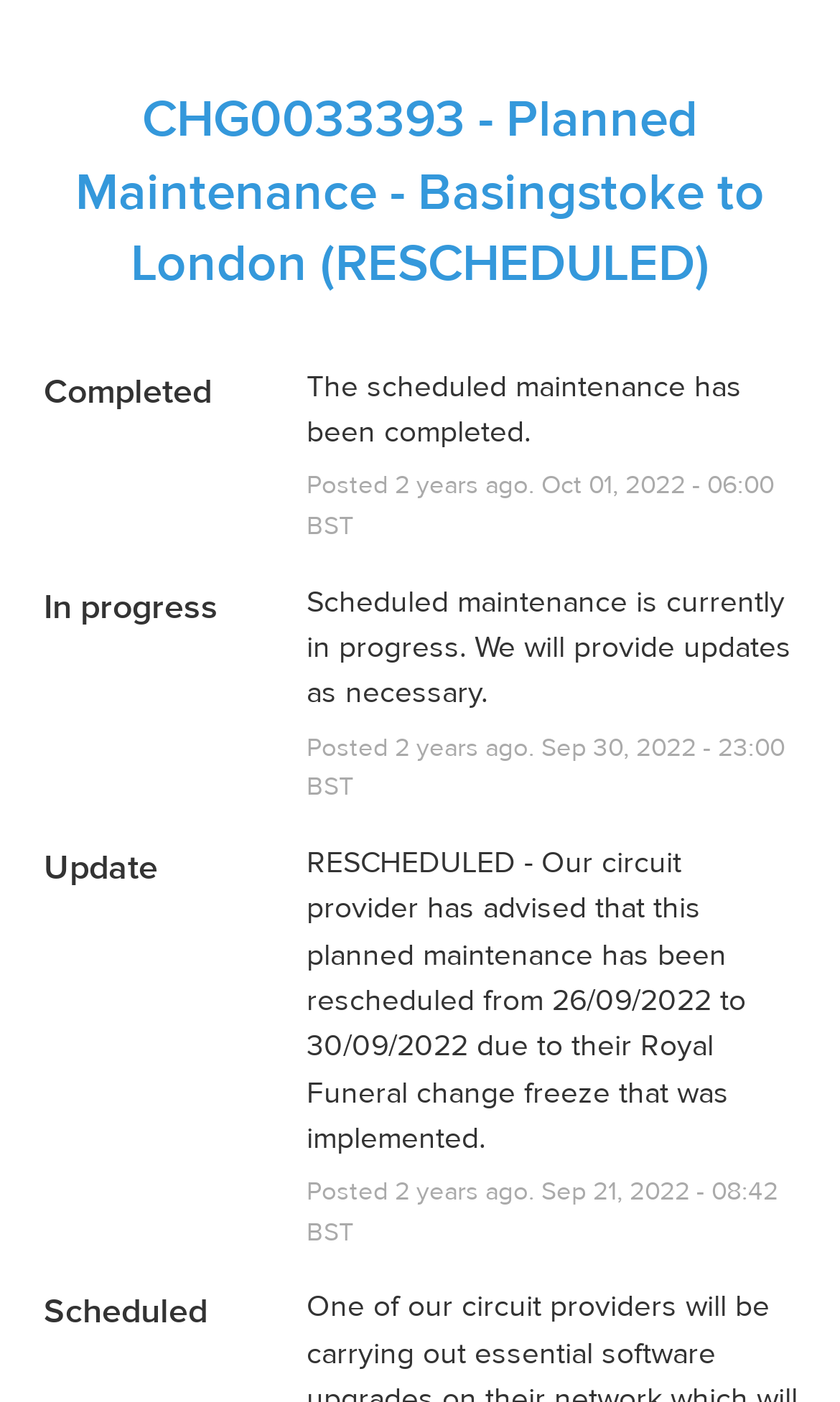Please provide a short answer using a single word or phrase for the question:
What is the time zone used on this page?

BST